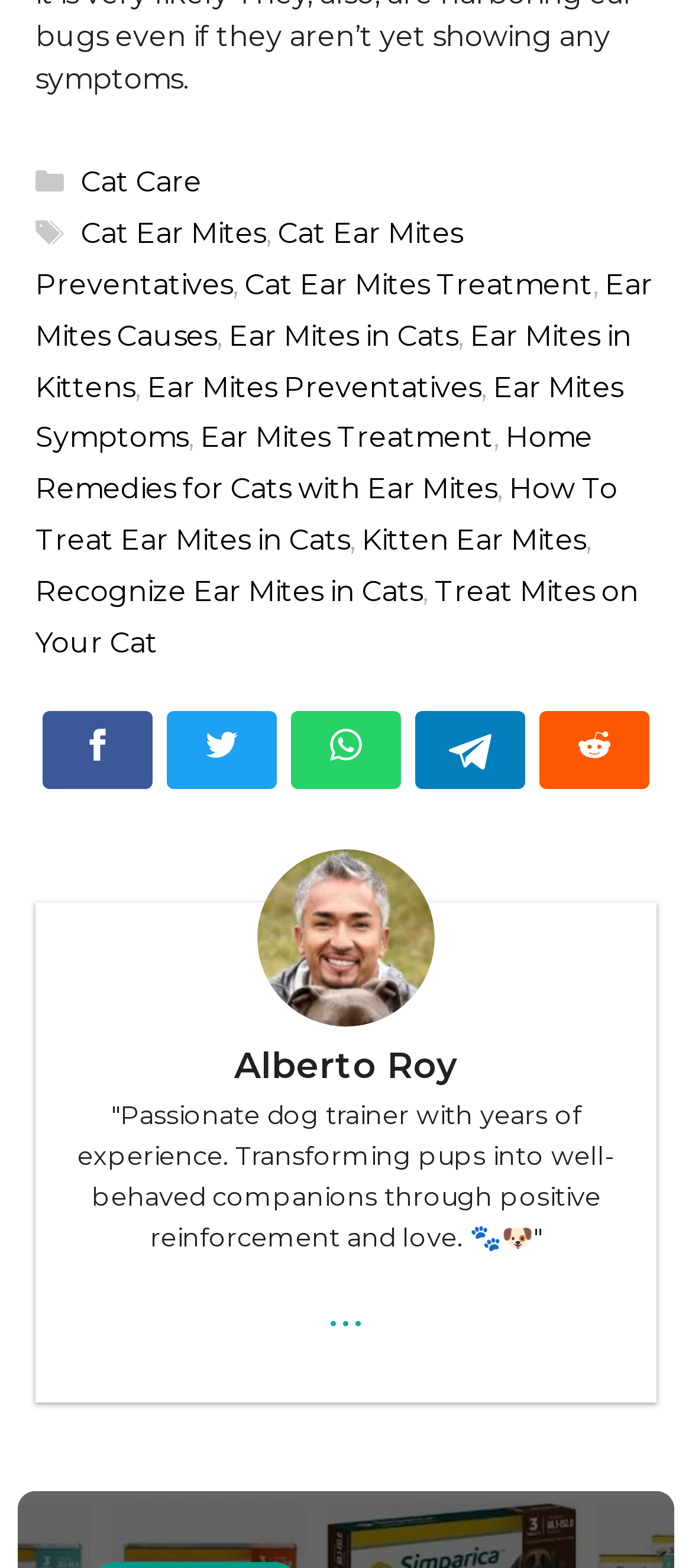Identify the bounding box coordinates of the clickable region required to complete the instruction: "Click on the '...' link". The coordinates should be given as four float numbers within the range of 0 and 1, i.e., [left, top, right, bottom].

[0.473, 0.814, 0.527, 0.853]